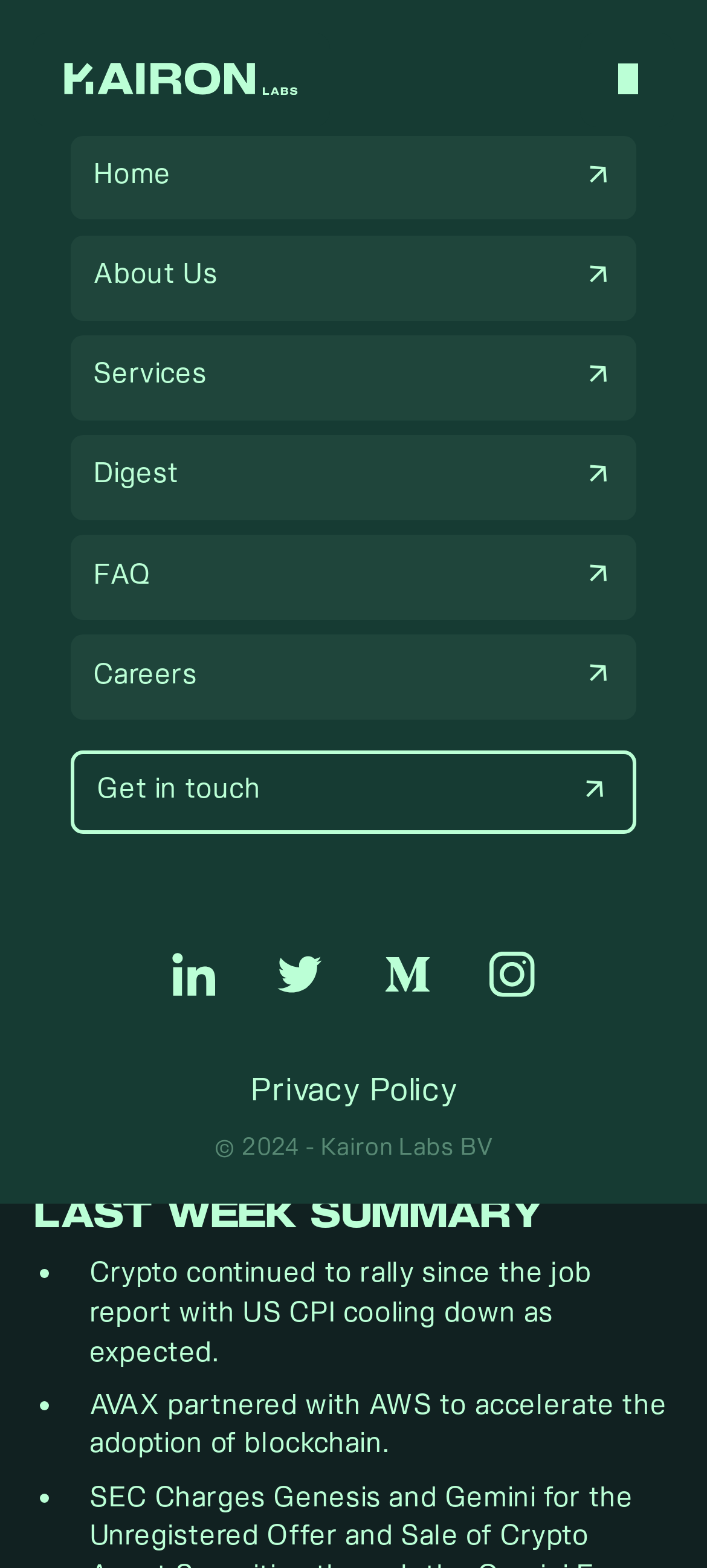What is the topic of the 'LAST WEEK SUMMARY' section?
Please answer the question as detailed as possible.

The heading 'LAST WEEK SUMMARY' with coordinates [0.047, 0.76, 0.953, 0.787] is followed by list markers and static text describing events related to the crypto market, indicating that the section is summarizing last week's crypto market events.